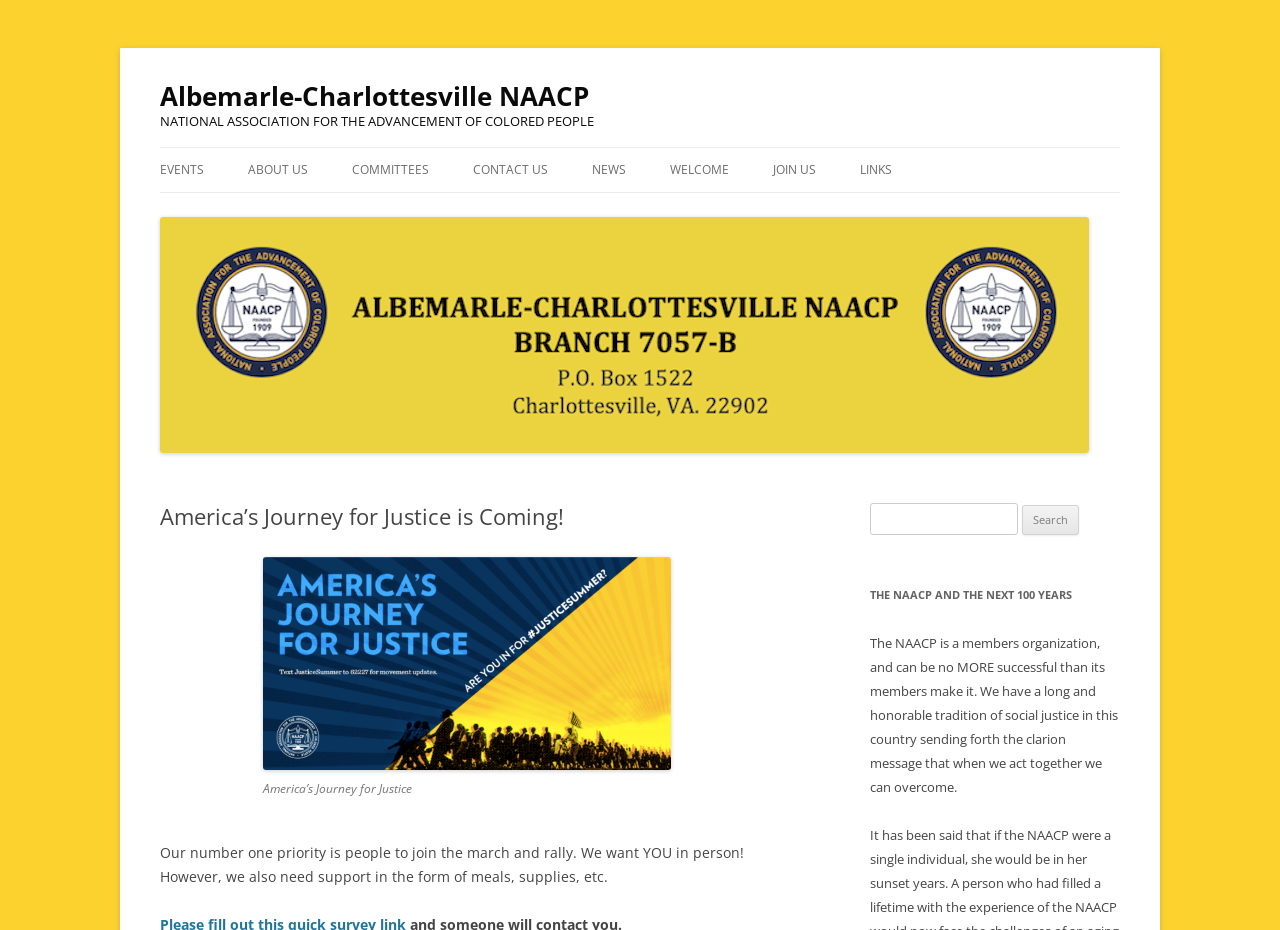Please determine the bounding box coordinates of the element to click in order to execute the following instruction: "Learn about New Releases in Disc Golf". The coordinates should be four float numbers between 0 and 1, specified as [left, top, right, bottom].

None